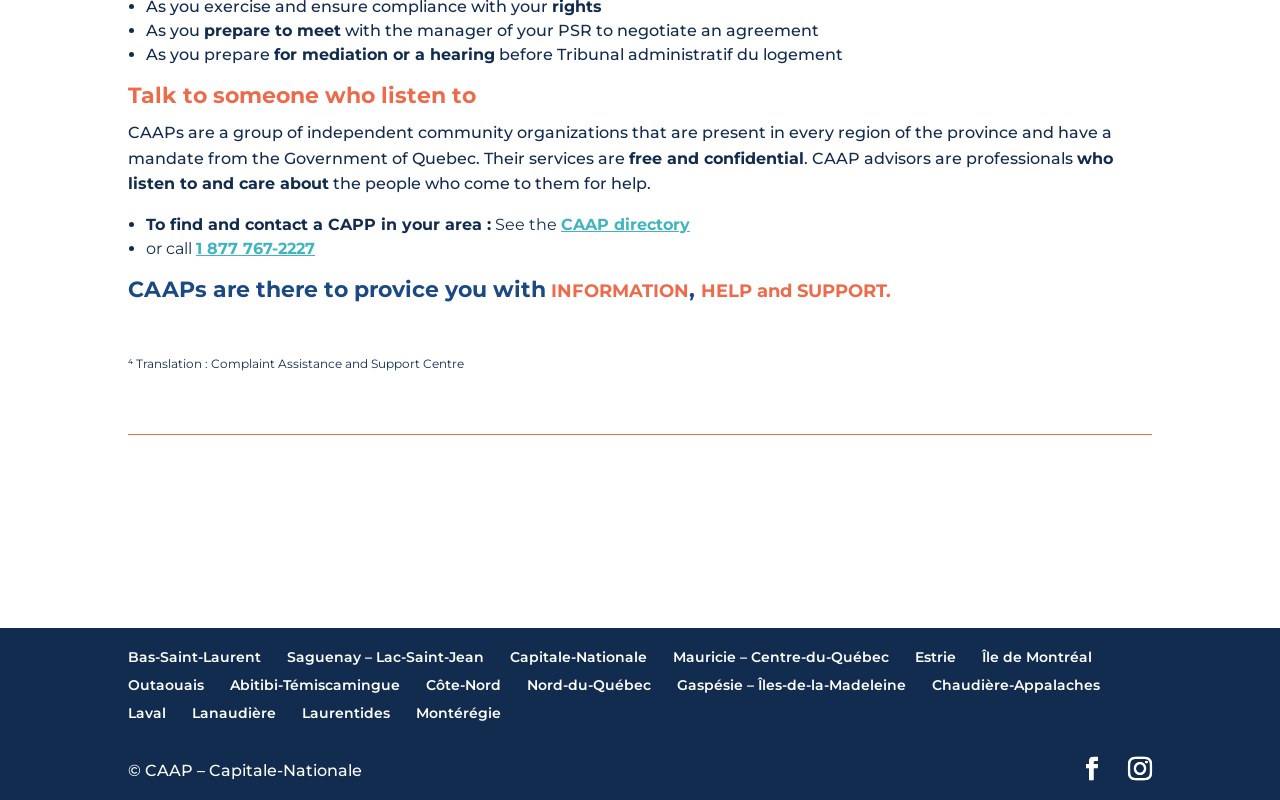How can you find a CAAP in your area?
Examine the image and provide an in-depth answer to the question.

The text 'To find and contact a CAPP in your area :' is followed by a link to the CAAP directory and a phone number, indicating that these are the ways to find a CAAP in your area.